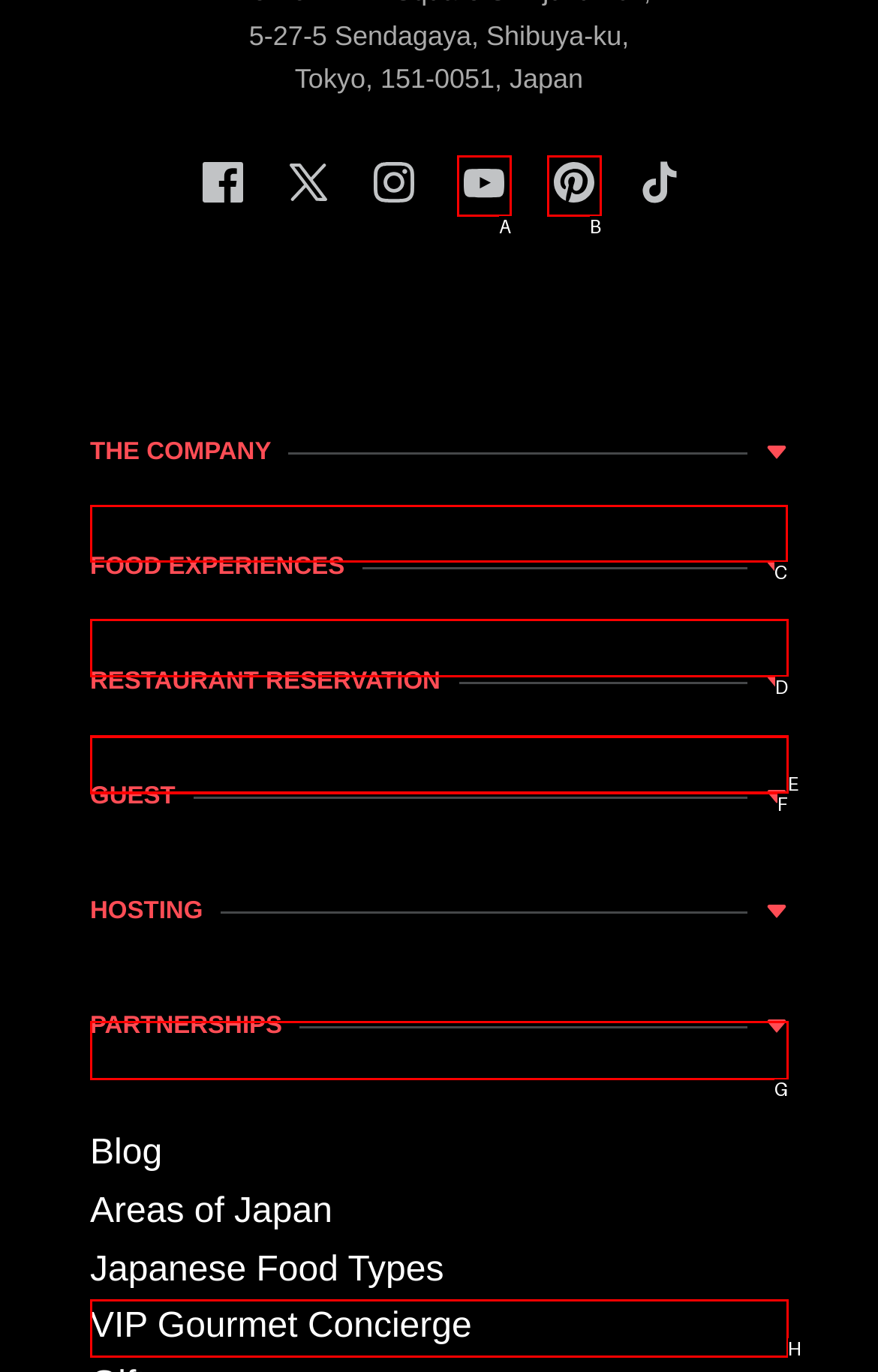Identify the appropriate lettered option to execute the following task: Learn about the company
Respond with the letter of the selected choice.

C